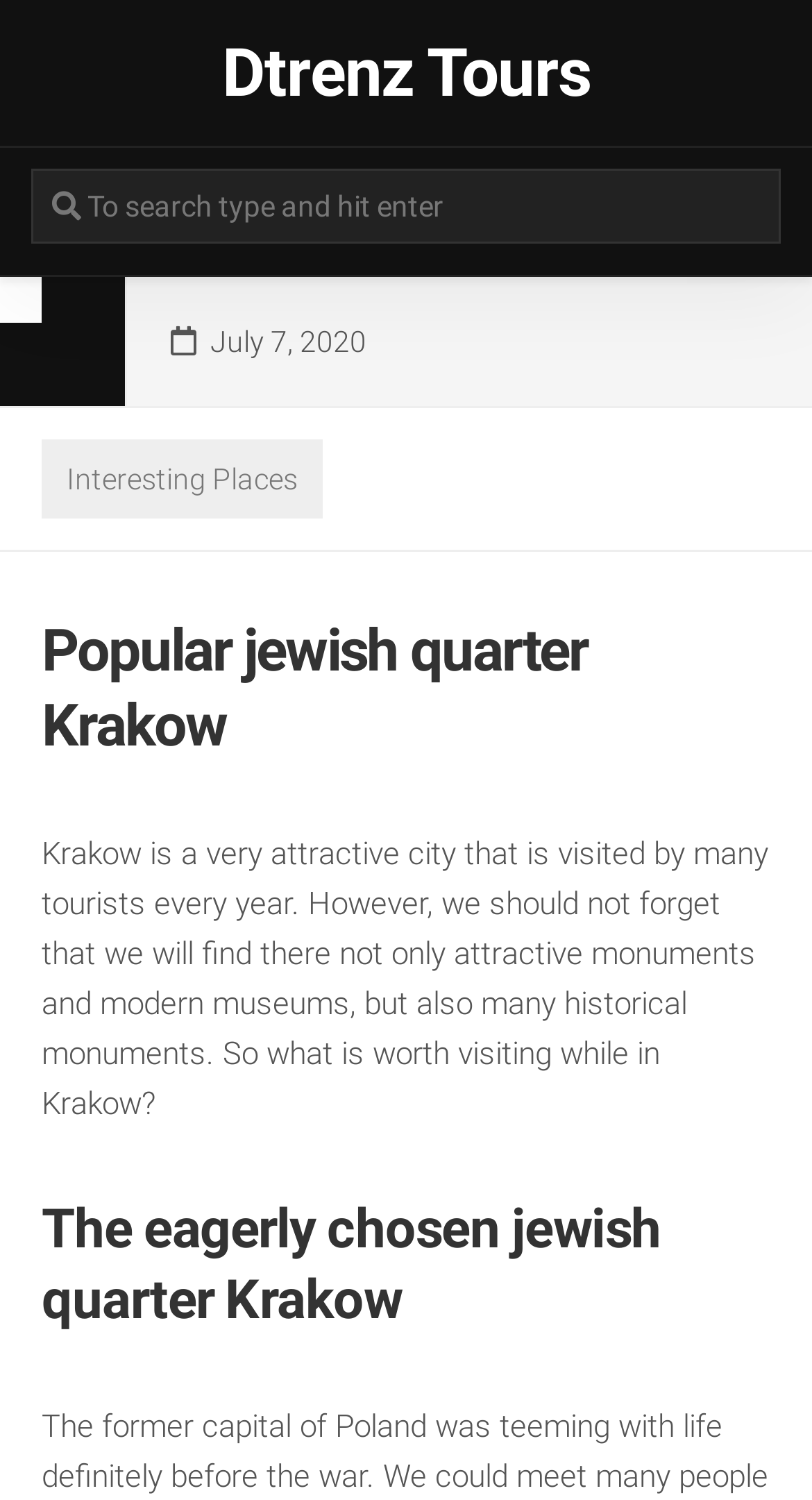What type of places are mentioned on the webpage?
Answer the question with a single word or phrase by looking at the picture.

Historical monuments